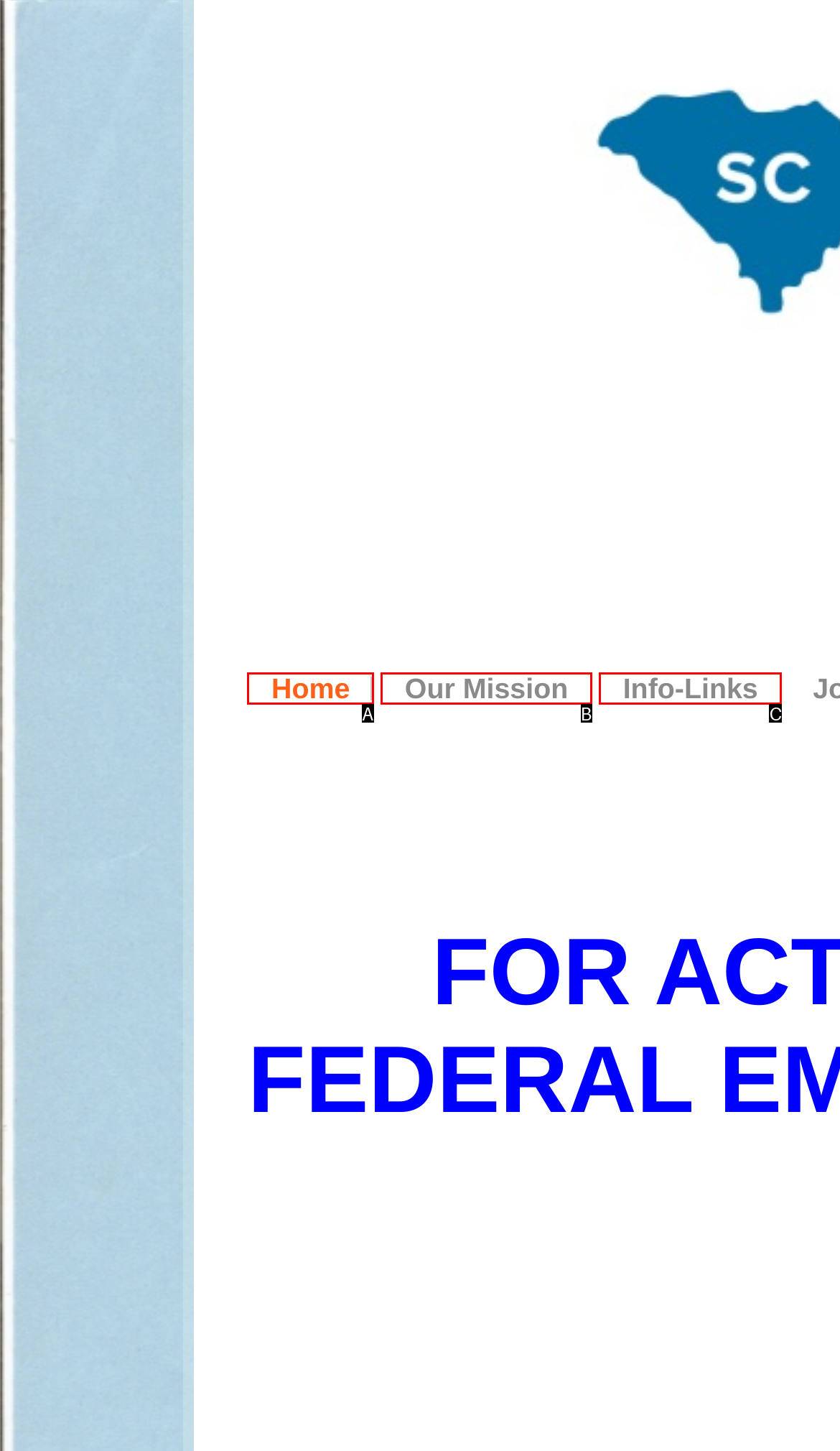Determine which HTML element corresponds to the description: Our Mission. Provide the letter of the correct option.

B